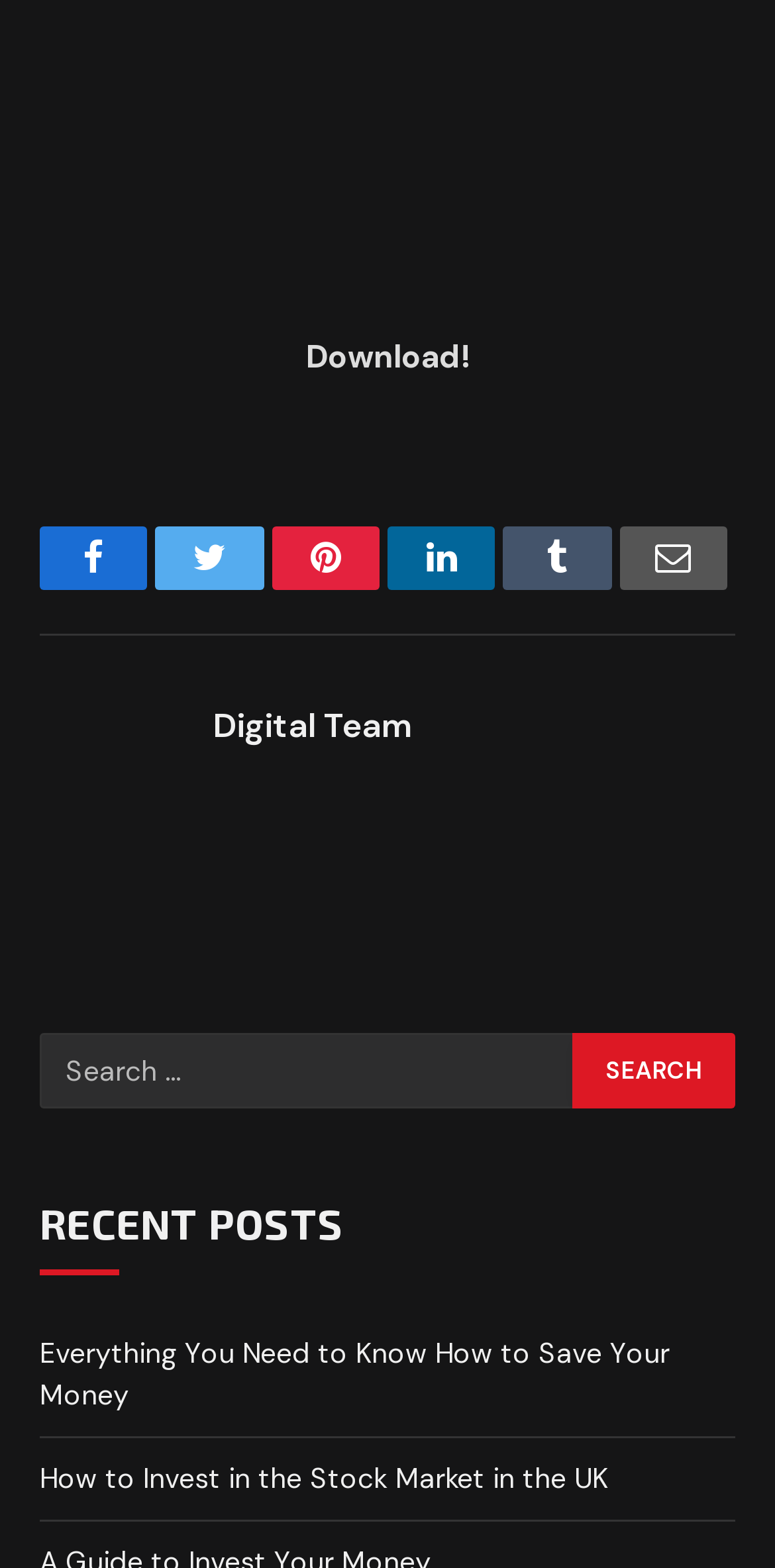Determine the coordinates of the bounding box that should be clicked to complete the instruction: "Search for something". The coordinates should be represented by four float numbers between 0 and 1: [left, top, right, bottom].

[0.051, 0.659, 0.949, 0.707]